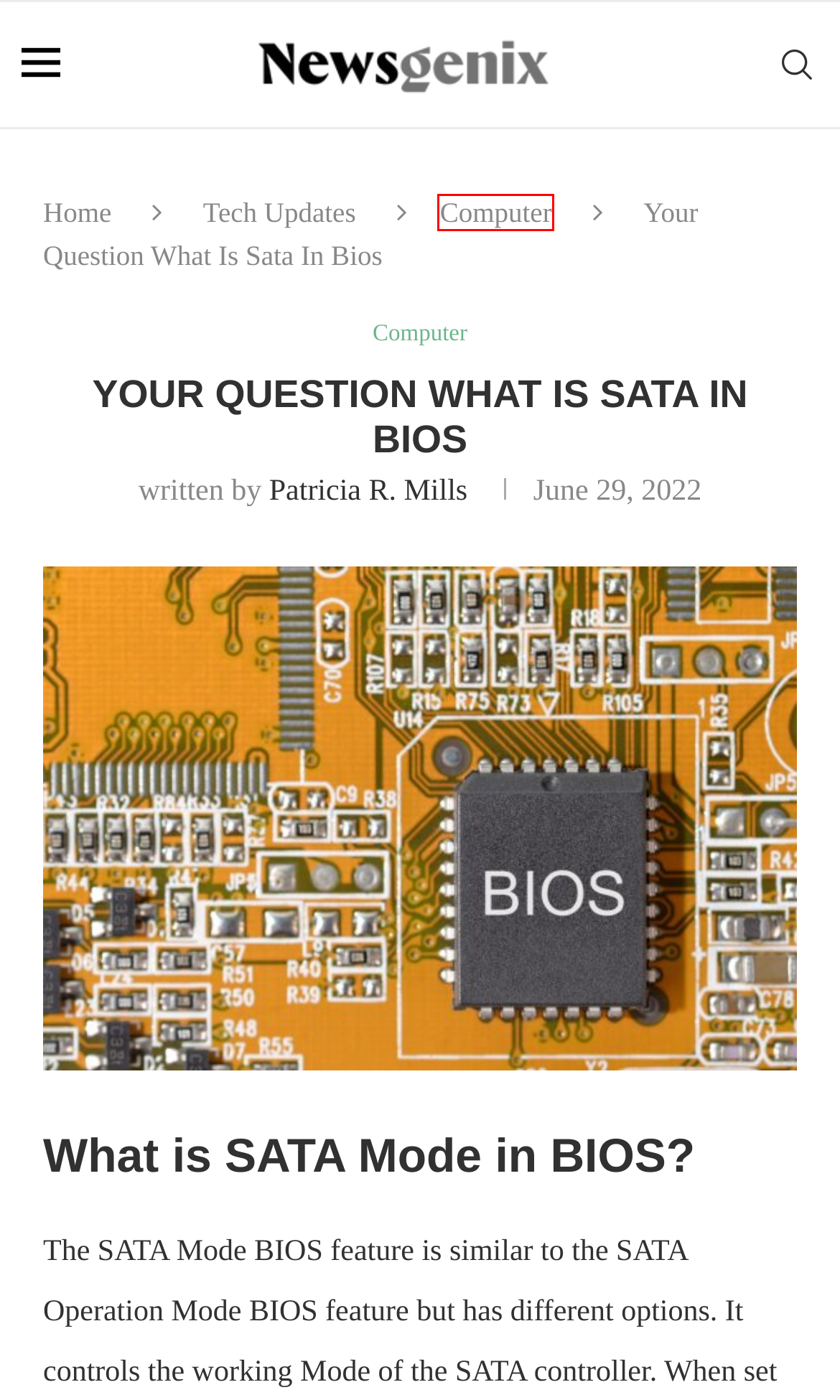Look at the screenshot of a webpage where a red rectangle bounding box is present. Choose the webpage description that best describes the new webpage after clicking the element inside the red bounding box. Here are the candidates:
A. Internet Archives » News Genix
B. Quick Answer: Can You Uninstall Ios 14 On Iphone » News Genix
C. Tech Updates Archives » News Genix
D. Computer Archives » News Genix
E. Disclaimer » News Genix
F. Cute and Spooky: Halloween Decor Ideas for a Boo-tiful Home » News Genix
G. Life Archives » News Genix
H. When Life Hands You Blogging About it. » News Genix

D